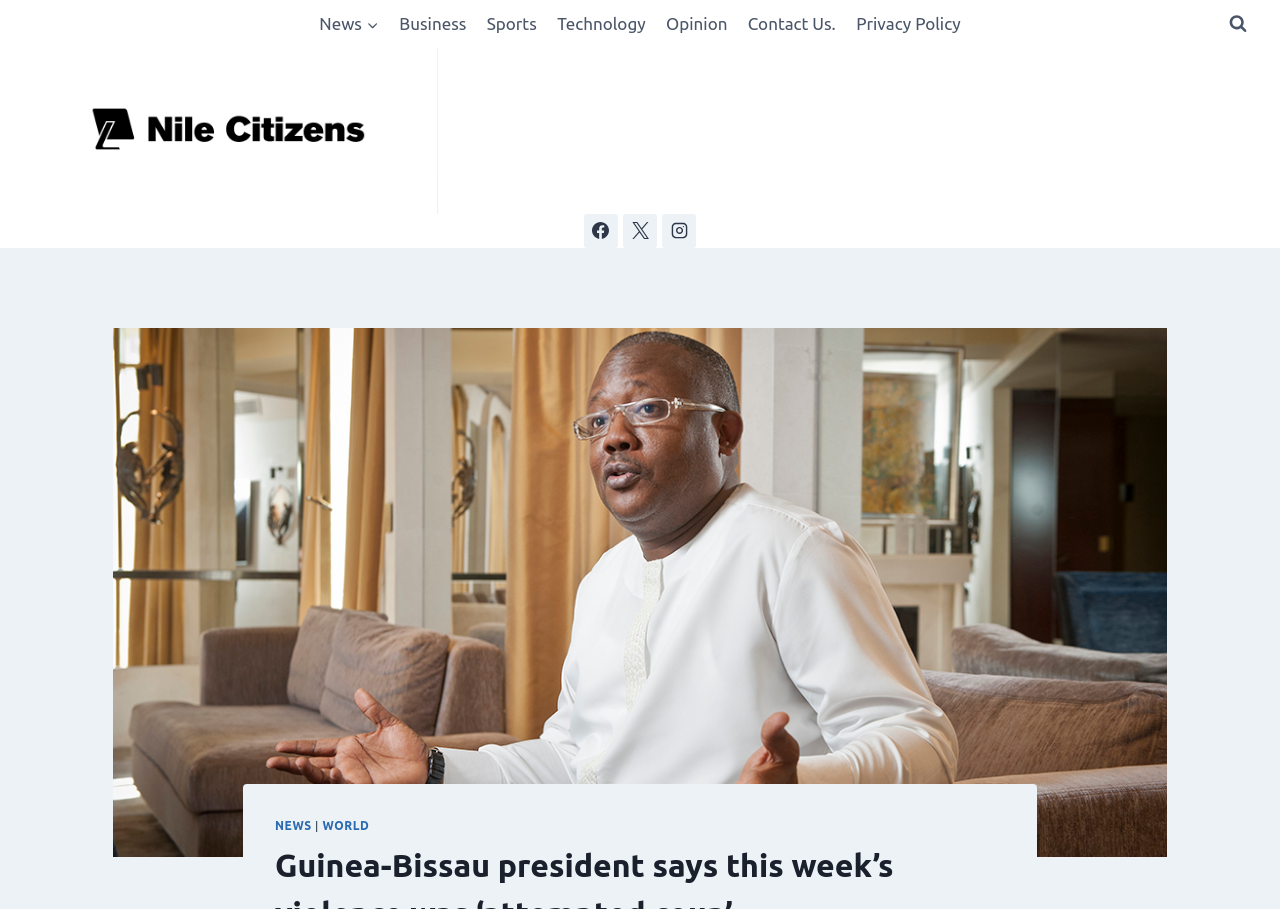Please determine the main heading text of this webpage.

Guinea-Bissau president says this week’s violence was ‘attempted coup’